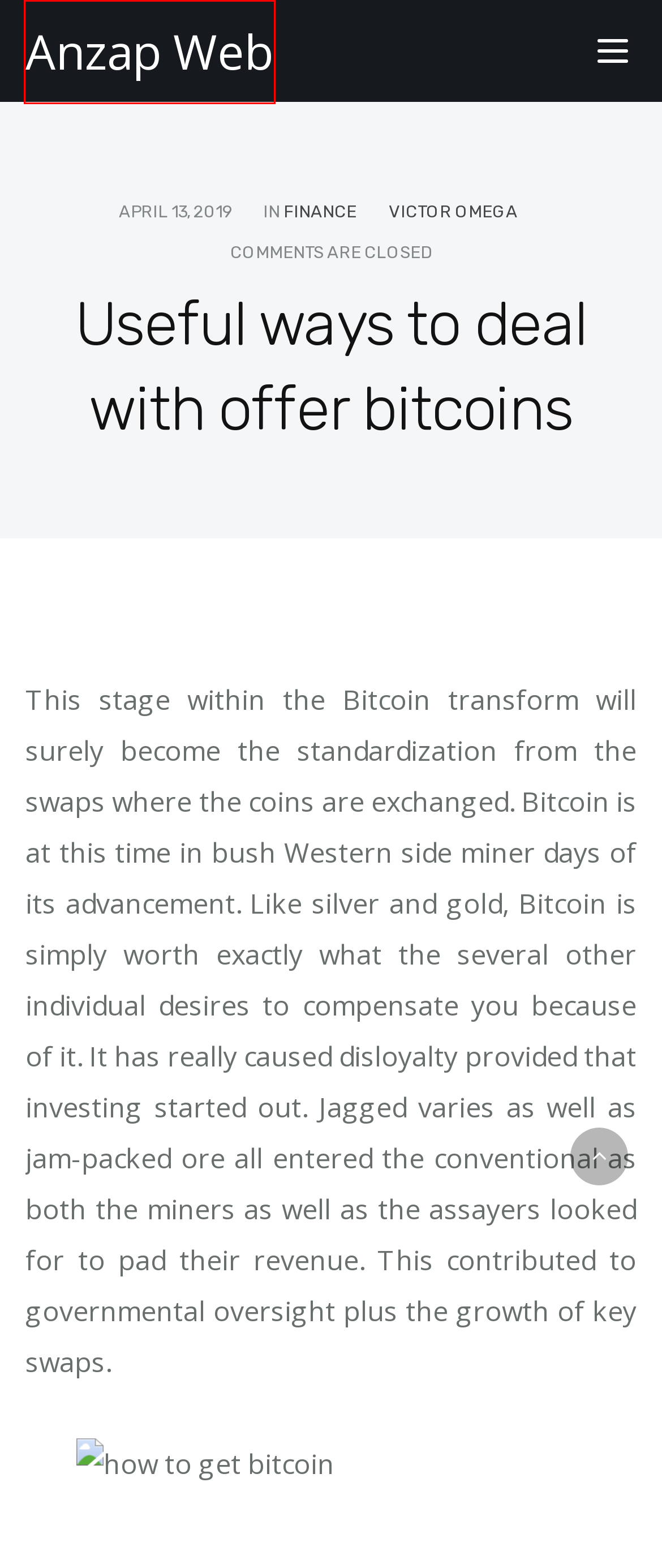You are provided with a screenshot of a webpage that includes a red rectangle bounding box. Please choose the most appropriate webpage description that matches the new webpage after clicking the element within the red bounding box. Here are the candidates:
A. Victor Omega, Author at Anzap Web
B. Free Online Games - Opening Up New Options of Entertainment - Anzap Web
C. Trend about Hair Extensions - Anzap Web
D. The Ultimate Playbook for Skyrocketing Your YouTube Views and Subscribers - Anzap Web
E. Bitcoin Price, Real Time Bitcoin Chart, What is Bitcoin? | FreeBitco.in
F. Anzap Web -
G. Finance Archives - Anzap Web
H. Companies who provide house painting services in America - Anzap Web

F